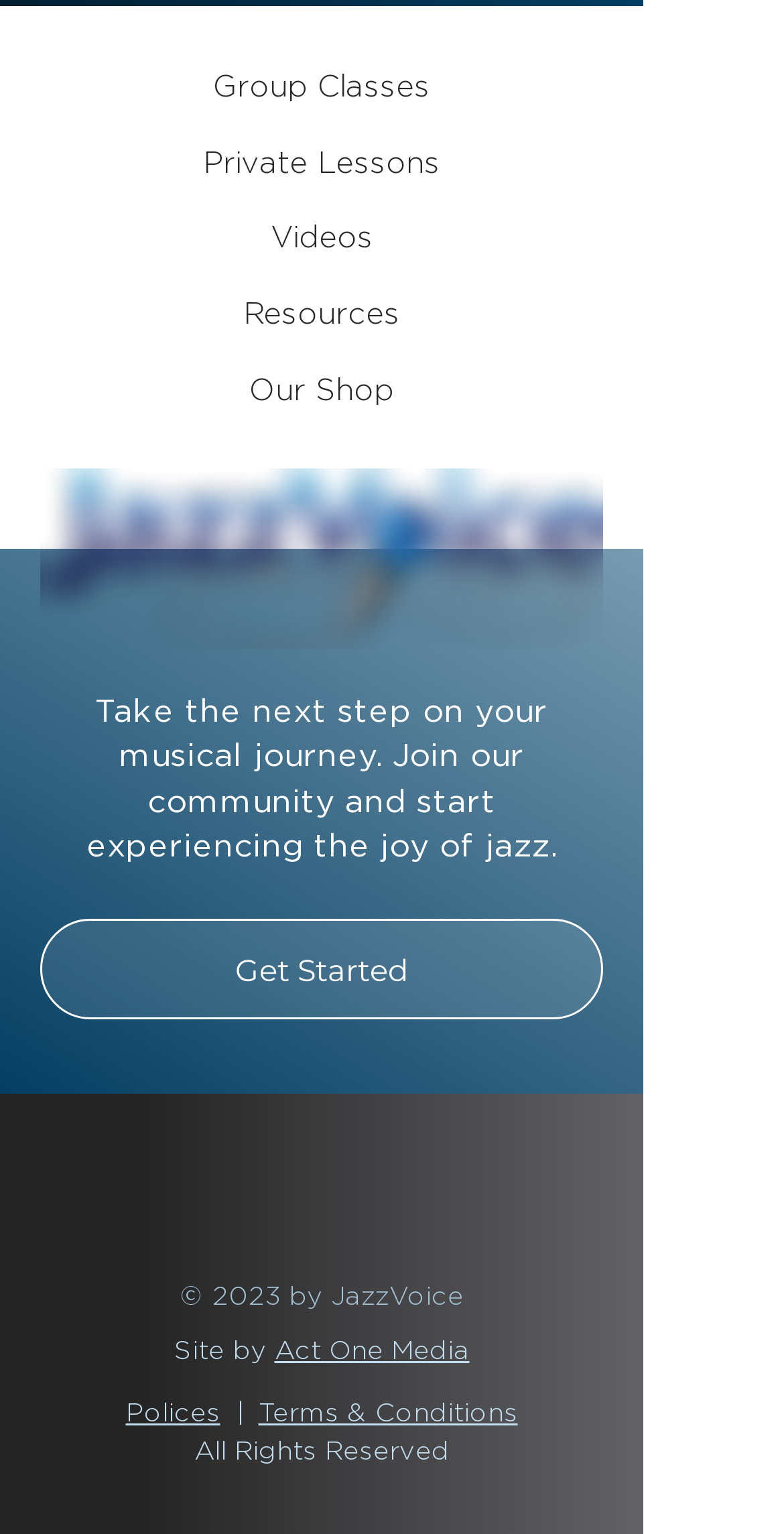Could you highlight the region that needs to be clicked to execute the instruction: "Click on Group Classes"?

[0.051, 0.038, 0.769, 0.077]